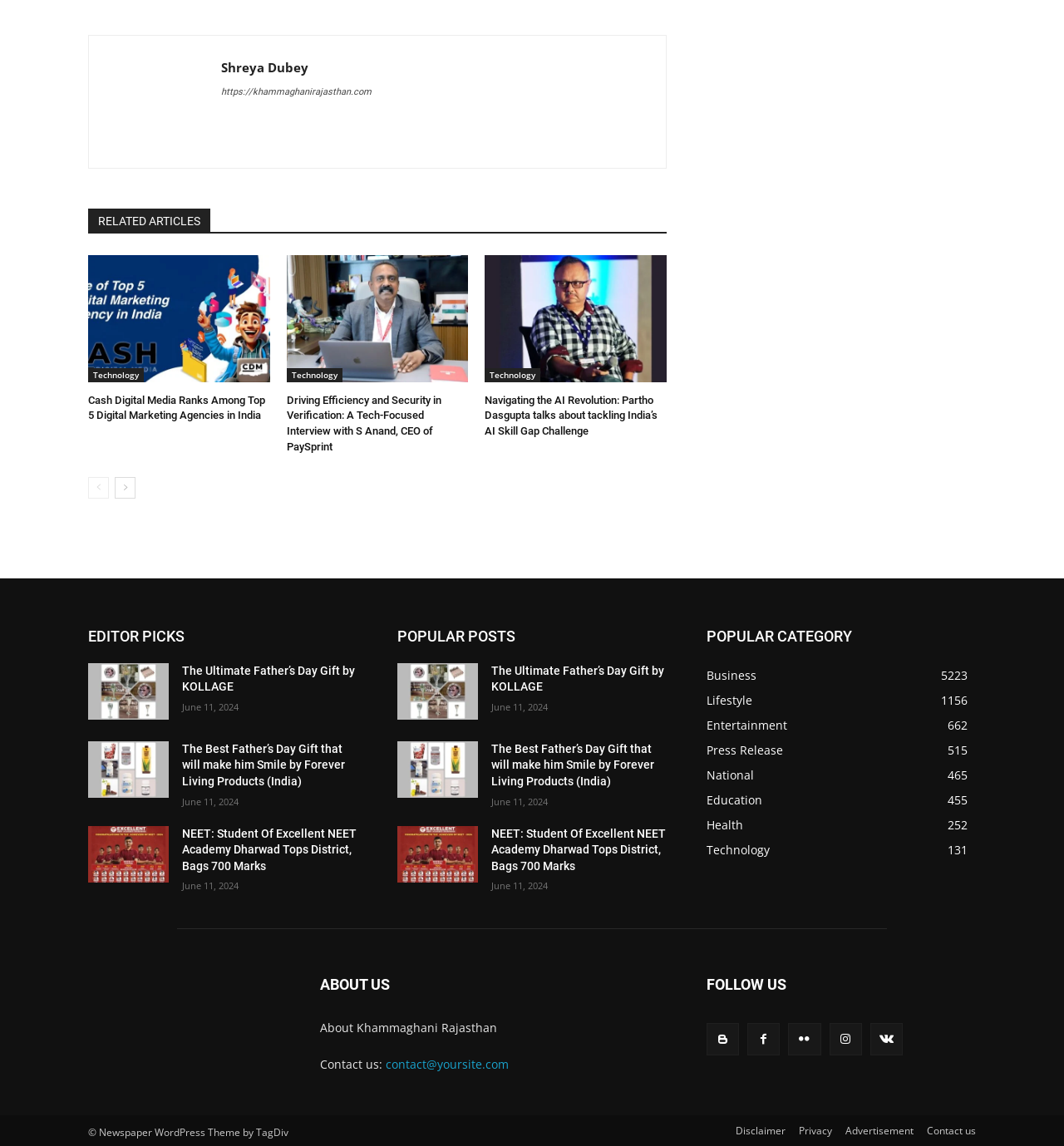What is the name of the author shown on the webpage?
Using the details from the image, give an elaborate explanation to answer the question.

The author's name is obtained from the link element with the text 'Shreya Dubey' which appears at the top of the webpage.